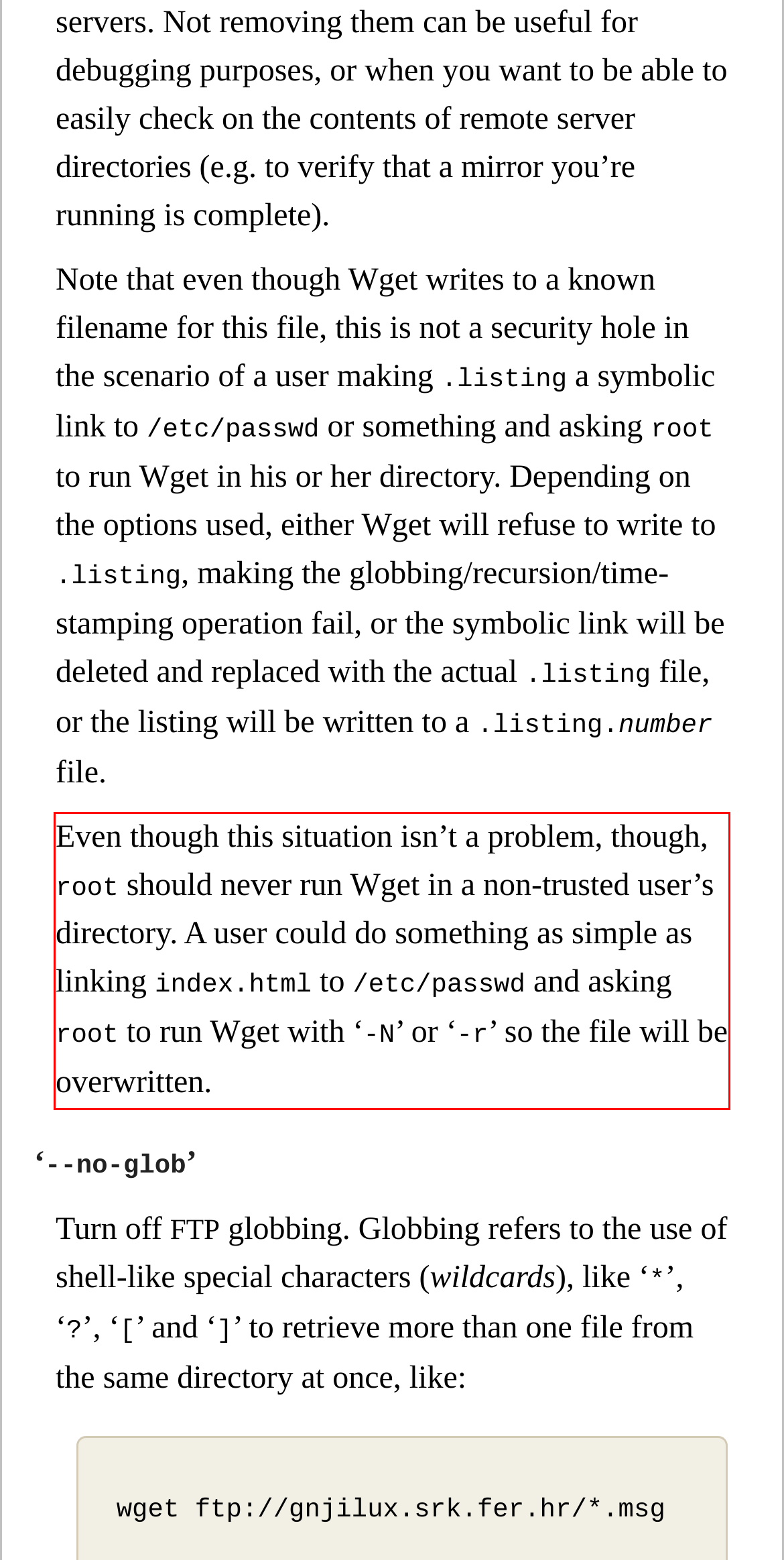Analyze the screenshot of the webpage and extract the text from the UI element that is inside the red bounding box.

Even though this situation isn’t a problem, though, root should never run Wget in a non-trusted user’s directory. A user could do something as simple as linking index.html to /etc/passwd and asking root to run Wget with ‘-N’ or ‘-r’ so the file will be overwritten.